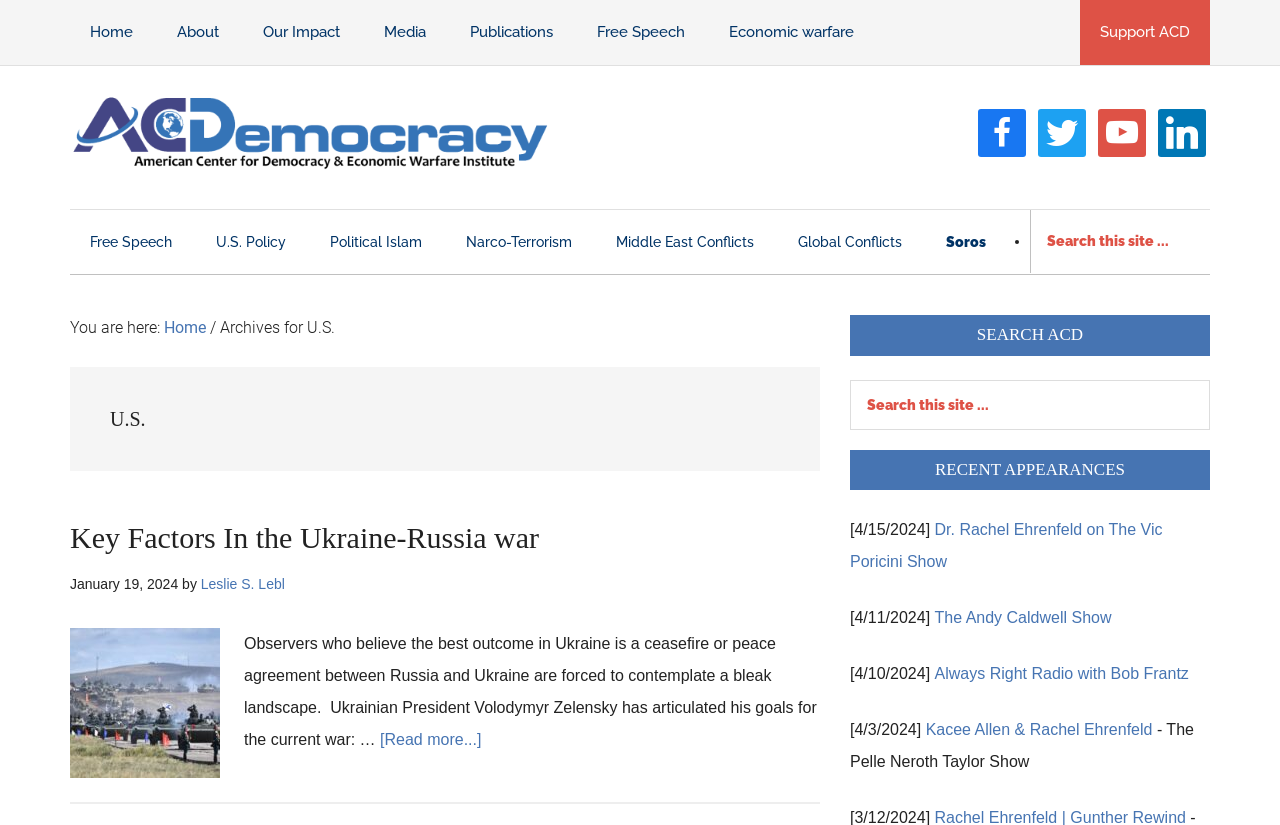Locate the bounding box coordinates of the clickable region necessary to complete the following instruction: "Go to the Home page". Provide the coordinates in the format of four float numbers between 0 and 1, i.e., [left, top, right, bottom].

[0.055, 0.0, 0.12, 0.079]